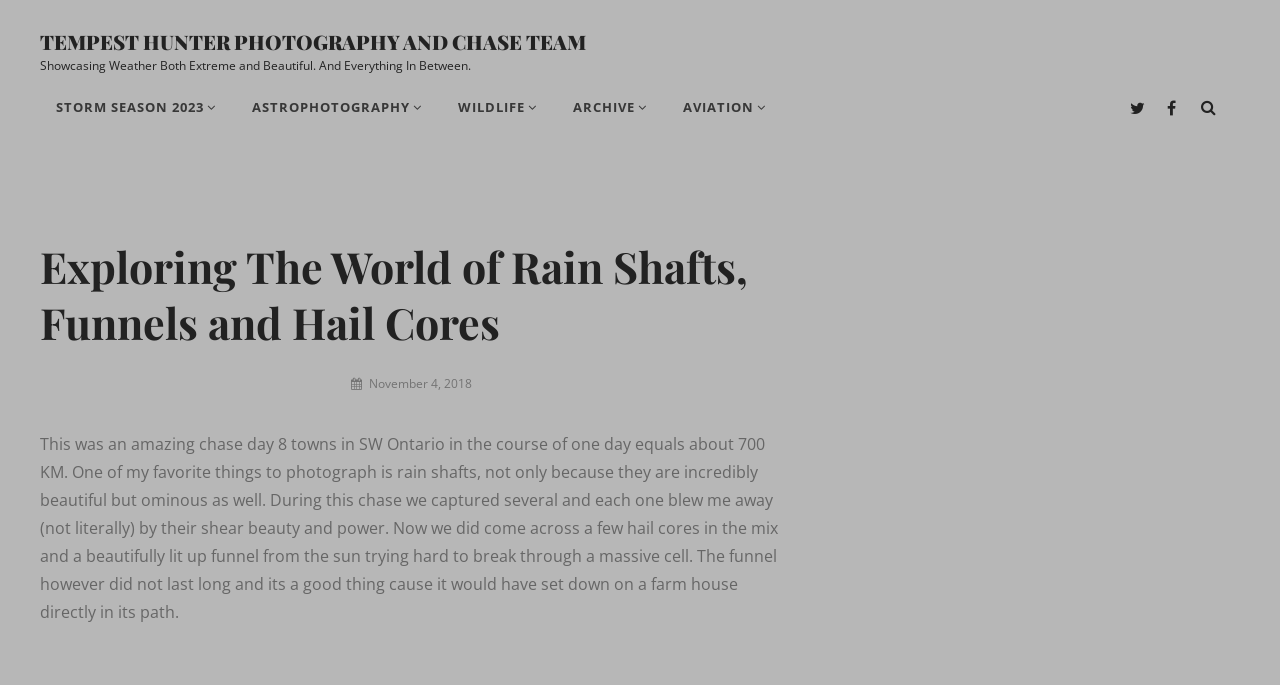What is the author of the blog post?
Answer the question with a detailed and thorough explanation.

The author of the blog post can be found in the link ' Maryann' below the header, which suggests that Maryann is the person who wrote the post.